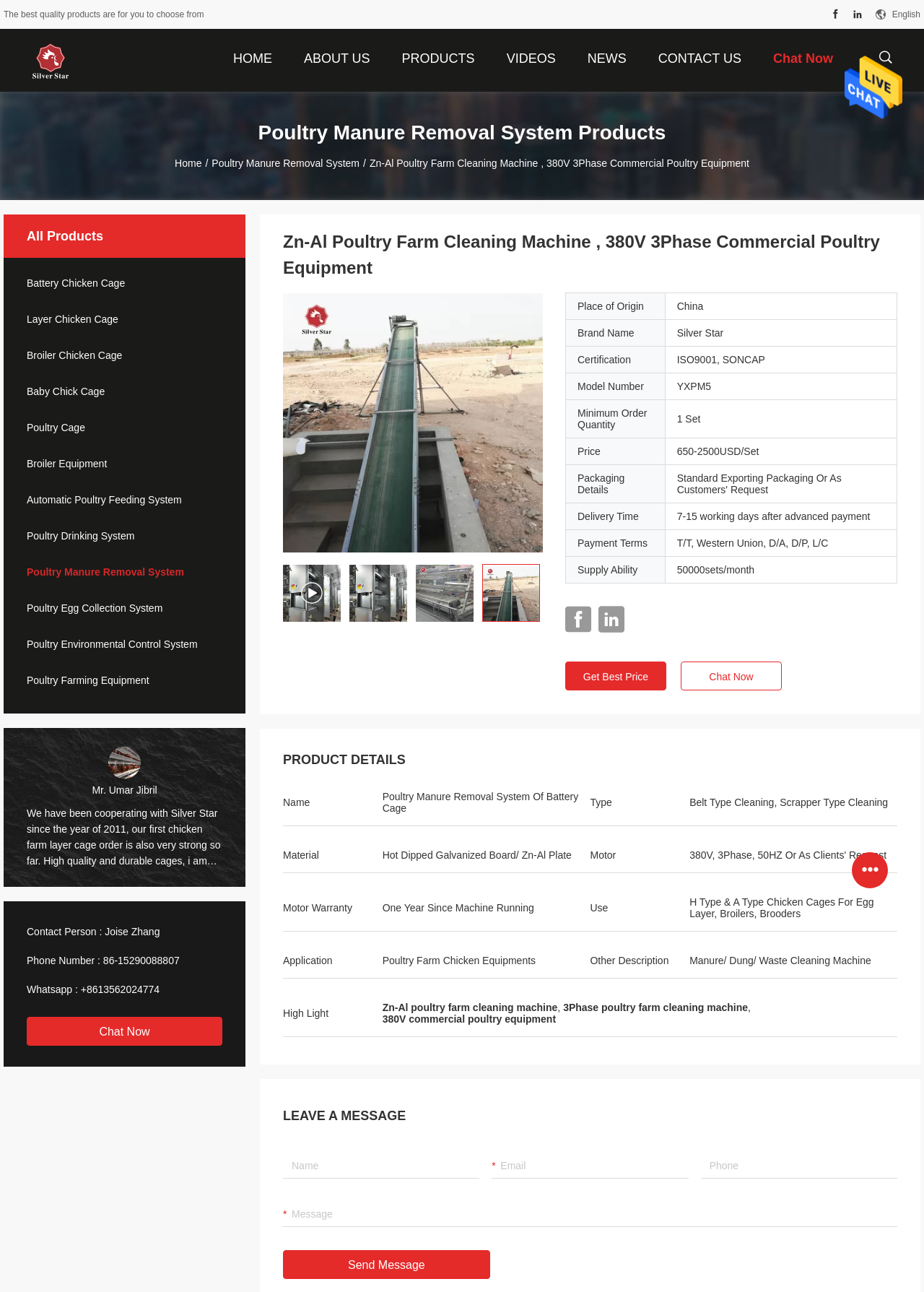Predict the bounding box for the UI component with the following description: "Layer Chicken Cage".

[0.004, 0.242, 0.266, 0.252]